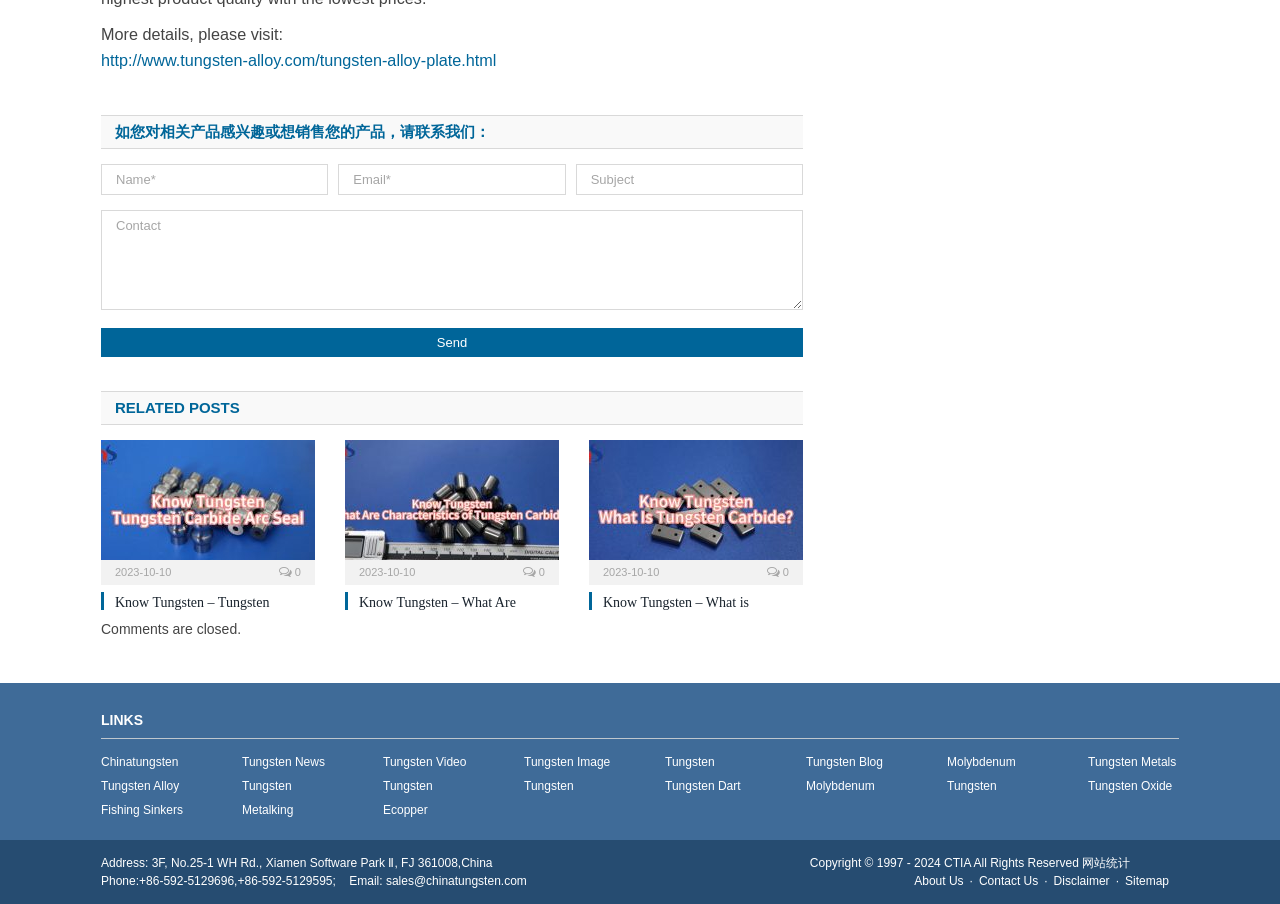How can I contact the company?
Examine the webpage screenshot and provide an in-depth answer to the question.

I found the contact information at the bottom of the webpage, in a static text element, which reads 'Phone:+86-592-5129696,+86-592-5129595; Email: sales@chinatungsten.com'. This suggests that I can contact the company via phone or email.